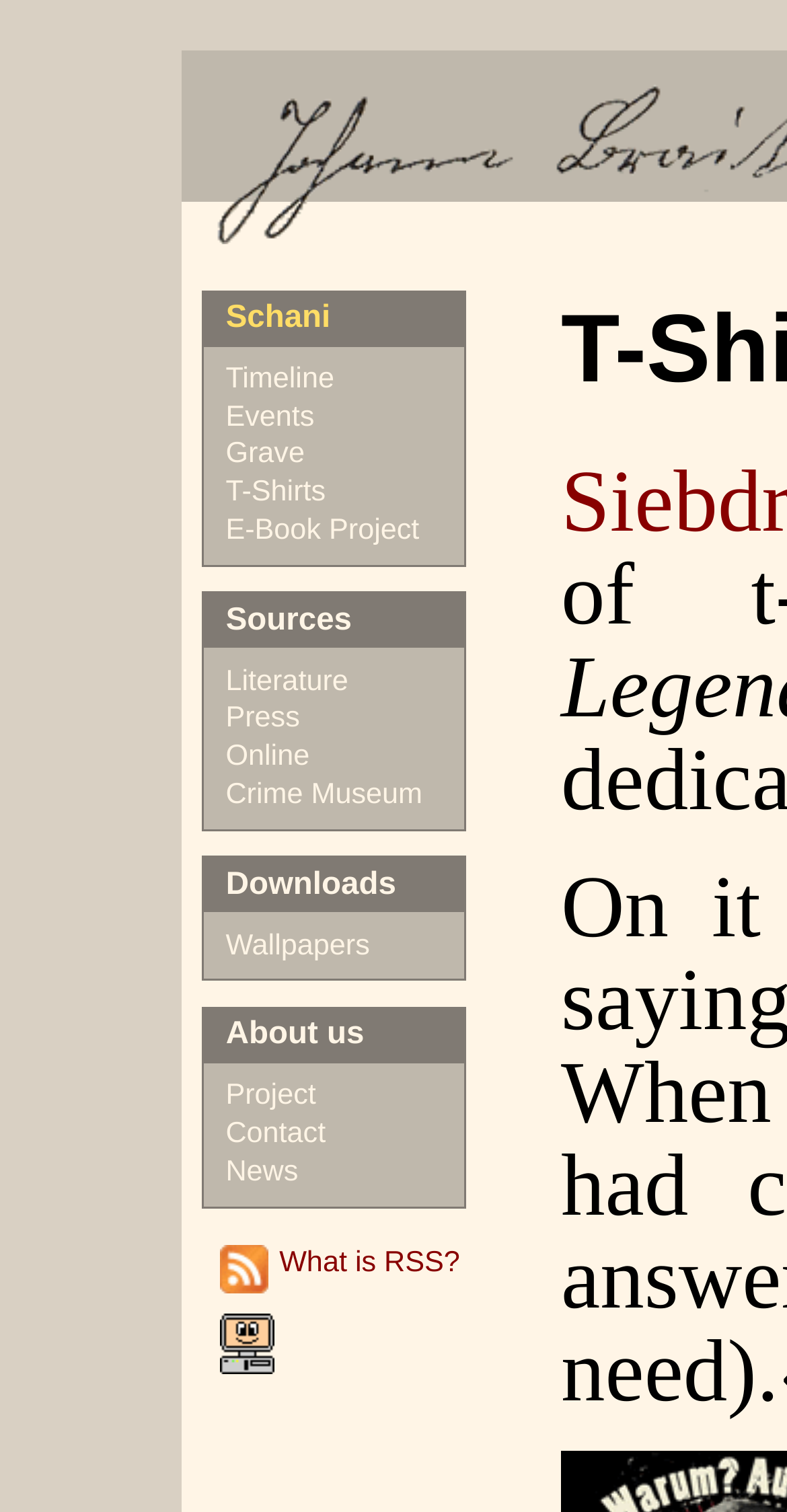Pinpoint the bounding box coordinates for the area that should be clicked to perform the following instruction: "Check News".

[0.287, 0.764, 0.379, 0.786]